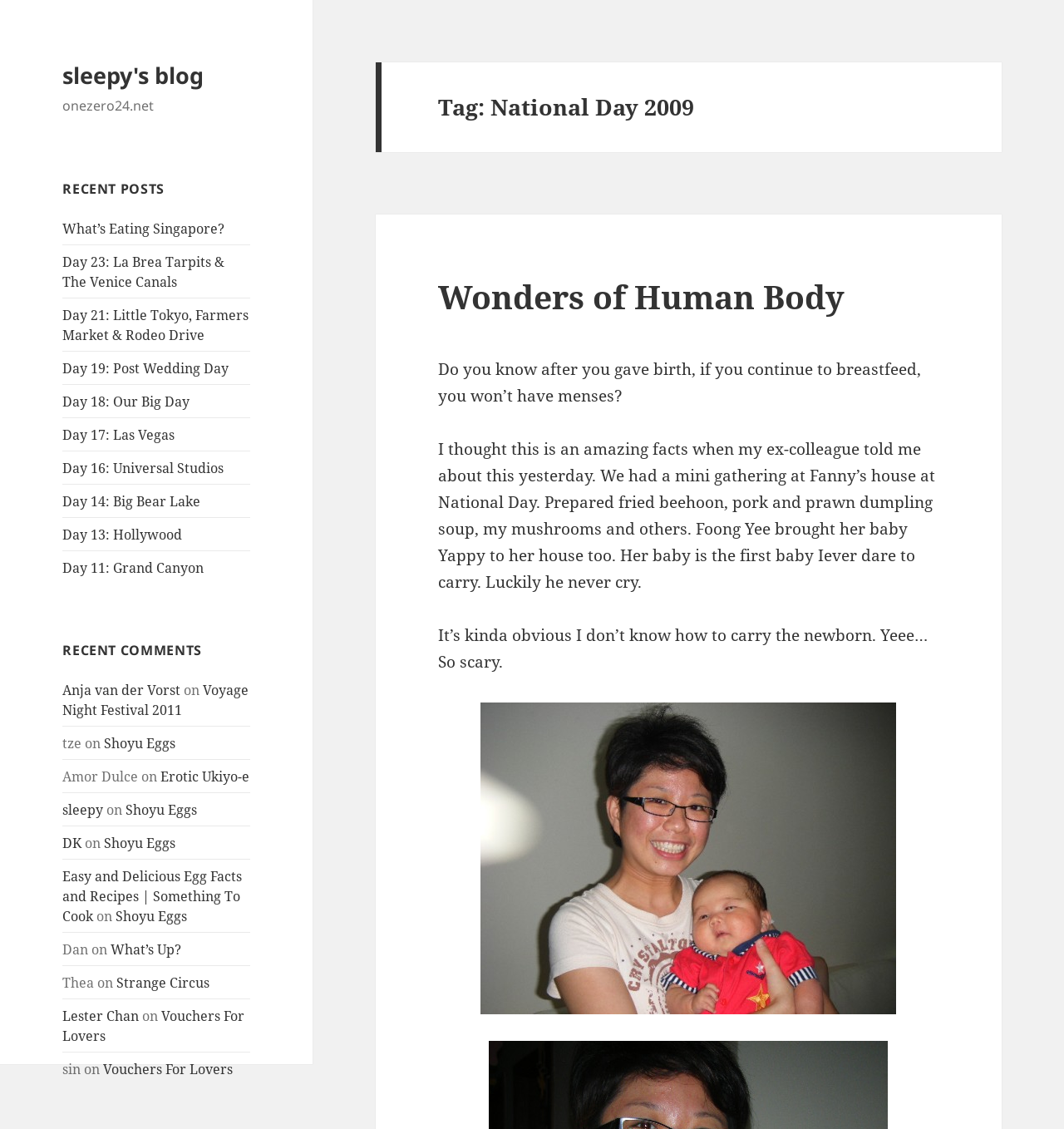Locate the bounding box coordinates of the element I should click to achieve the following instruction: "Click on the 'Shoyu Eggs' link".

[0.098, 0.65, 0.165, 0.666]